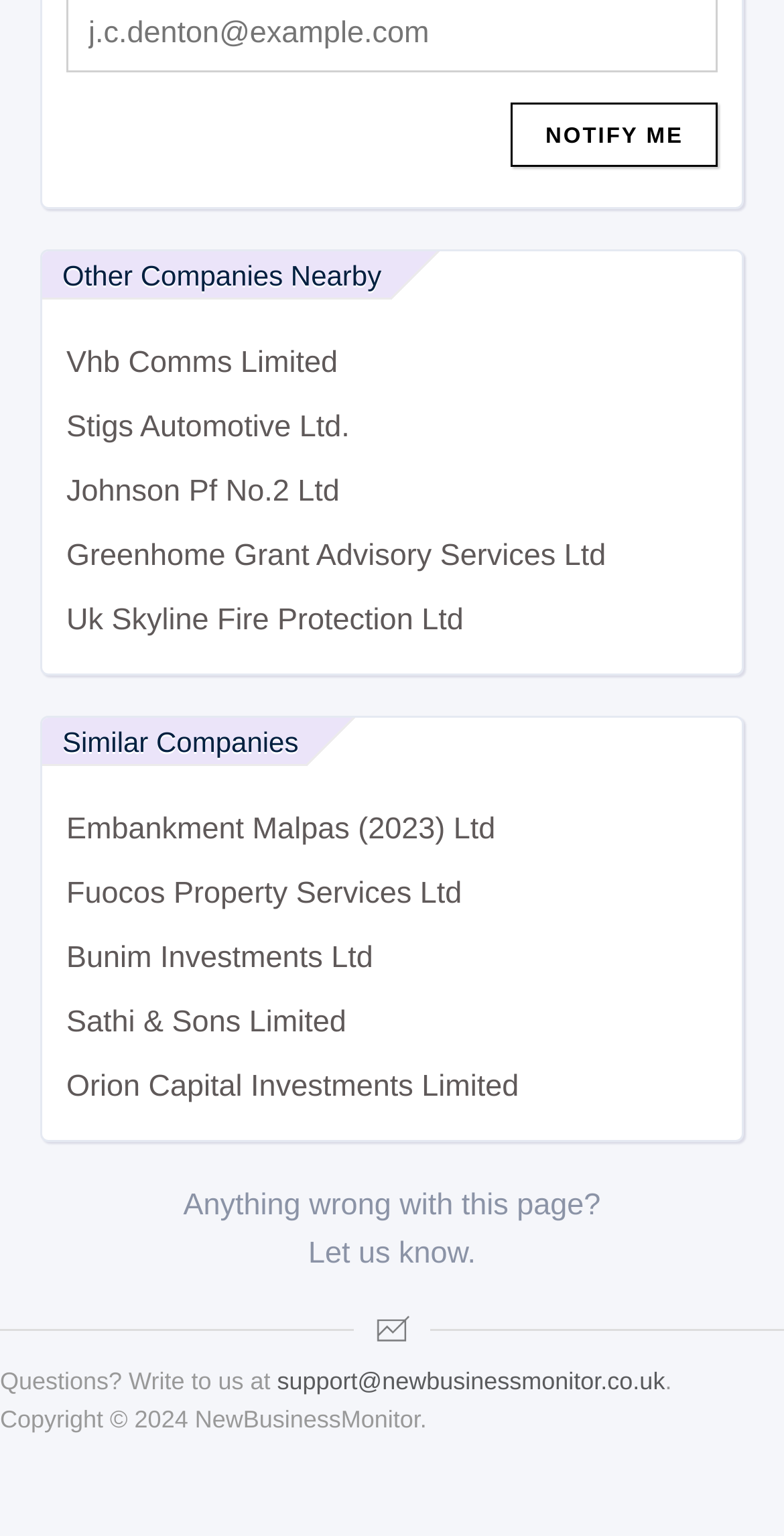How many companies are listed under 'Other Companies Nearby'?
Using the image, provide a detailed and thorough answer to the question.

I counted the number of links under the heading 'Other Companies Nearby' and found 5 companies listed, namely Vhb Comms Limited, Stigs Automotive Ltd., Johnson Pf No.2 Ltd, Greenhome Grant Advisory Services Ltd, and Uk Skyline Fire Protection Ltd.